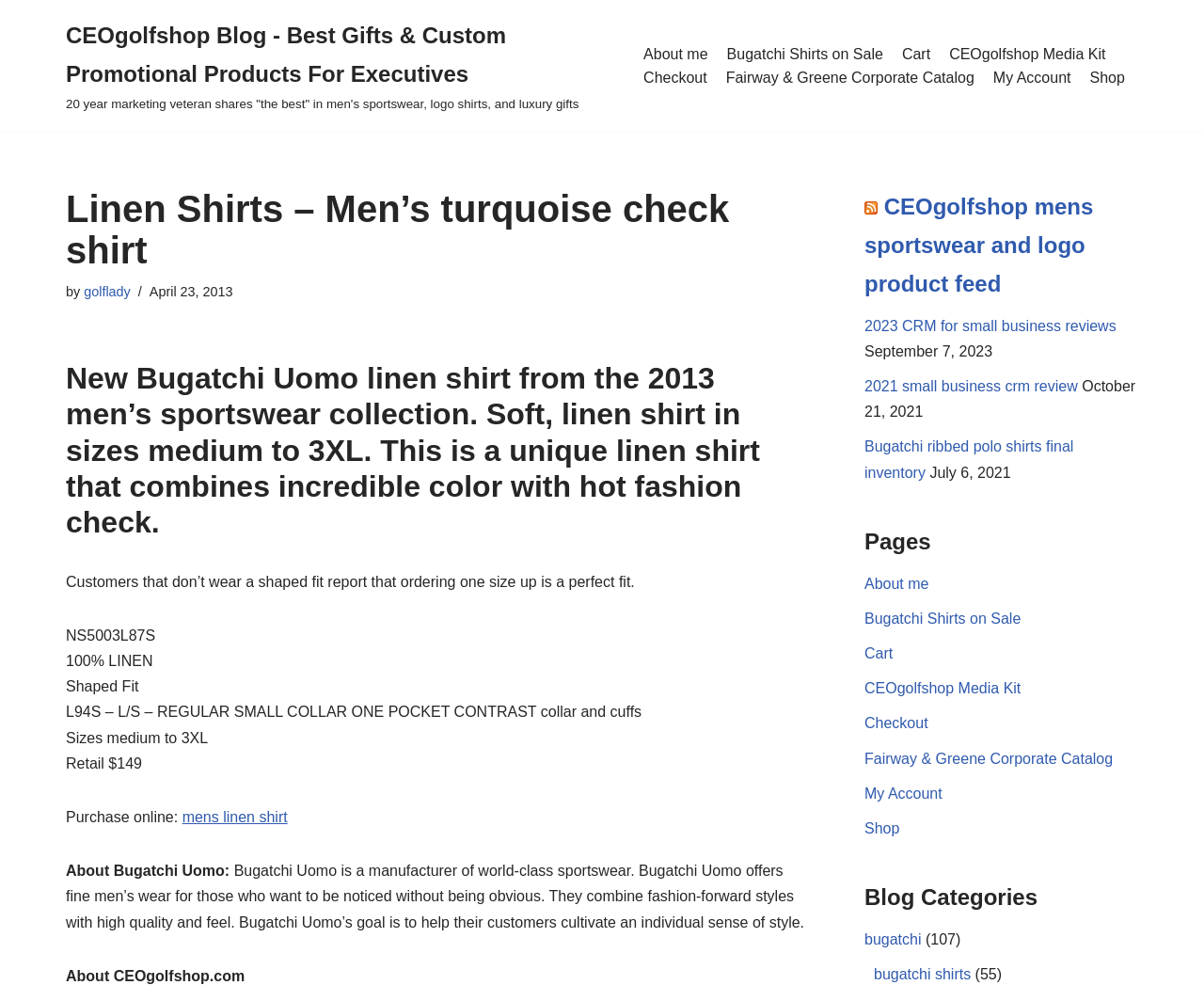Specify the bounding box coordinates of the element's region that should be clicked to achieve the following instruction: "Read the article about Chlorin e6". The bounding box coordinates consist of four float numbers between 0 and 1, in the format [left, top, right, bottom].

None